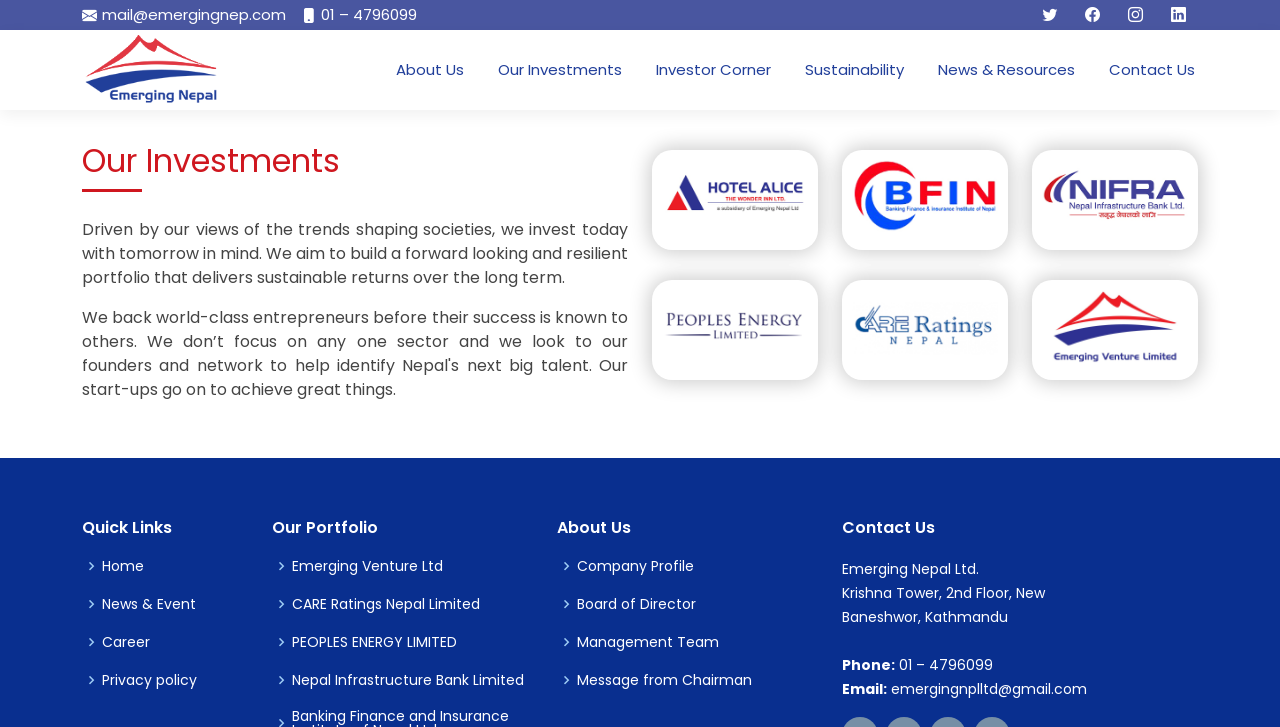Specify the bounding box coordinates of the element's area that should be clicked to execute the given instruction: "View Our Investments". The coordinates should be four float numbers between 0 and 1, i.e., [left, top, right, bottom].

[0.387, 0.081, 0.488, 0.112]